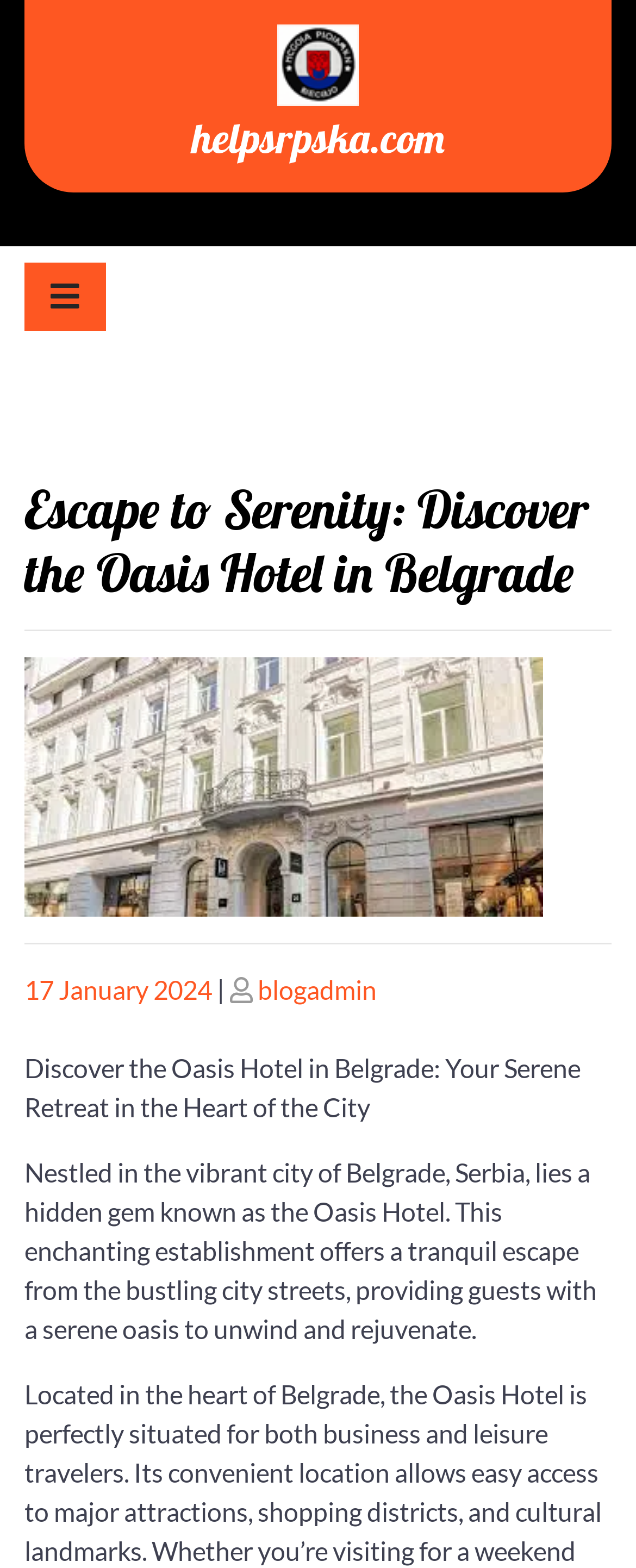Write an exhaustive caption that covers the webpage's main aspects.

The webpage is about the Oasis Hotel in Belgrade, Serbia. At the top, there is a logo of the website "helpsrpska.com" with a link to the website, accompanied by a smaller image of the logo. Below the logo, there is a button with an icon, which is likely a navigation menu.

The main content of the webpage is divided into sections. The first section has a heading that reads "Escape to Serenity: Discover the Oasis Hotel in Belgrade". Below the heading, there is a horizontal separator line, followed by a large image of the Oasis Hotel. Another horizontal separator line separates the image from the next section.

In the next section, there is a paragraph of text that describes the Oasis Hotel as a "hidden gem" that offers a tranquil escape from the city streets. The text is divided into two parts, with the first part describing the hotel's location and the second part elaborating on its features.

To the left of the text, there is a section that displays the date "17 January 2024" with a link to the blog post, accompanied by the author's name "blogadmin". Above this section, there is a heading that reads "Posted on".

Overall, the webpage has a clean and organized layout, with clear headings and concise text that effectively communicates information about the Oasis Hotel.